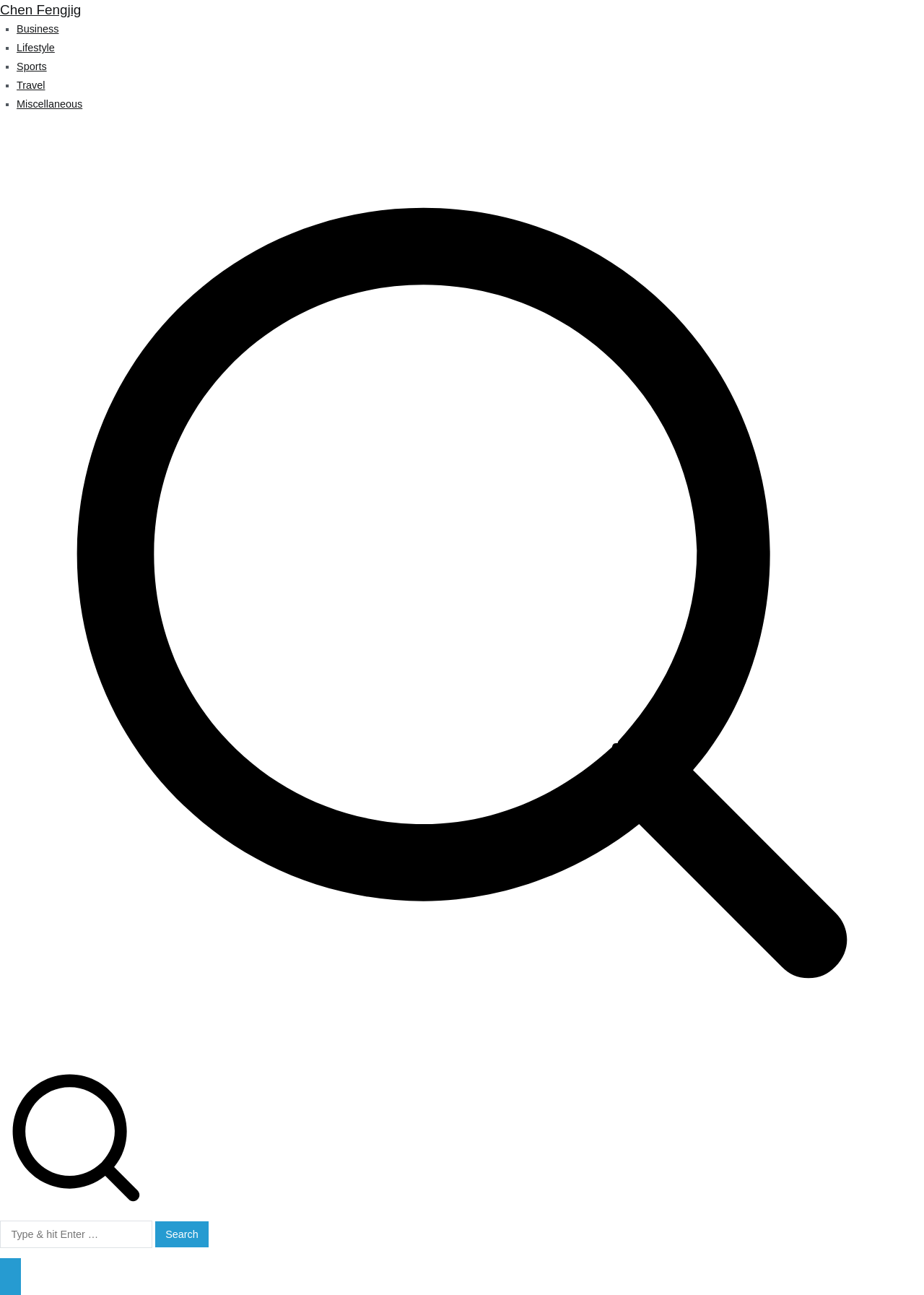Identify and extract the main heading of the webpage.

Koh Chang – Chang Park Resort And Spa